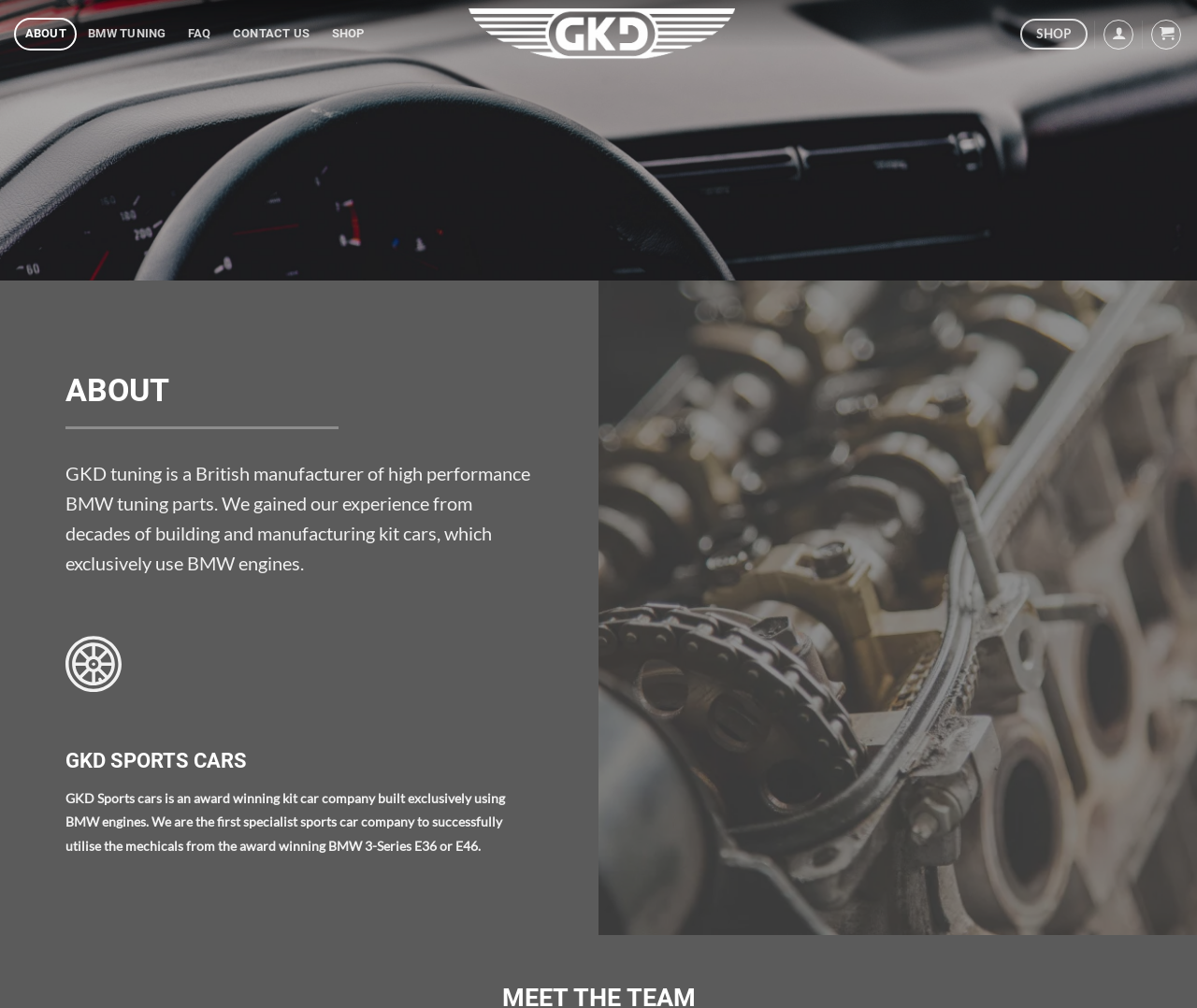Pinpoint the bounding box coordinates of the element to be clicked to execute the instruction: "Click on the 'GKD Tuning' logo".

[0.38, 0.002, 0.62, 0.066]